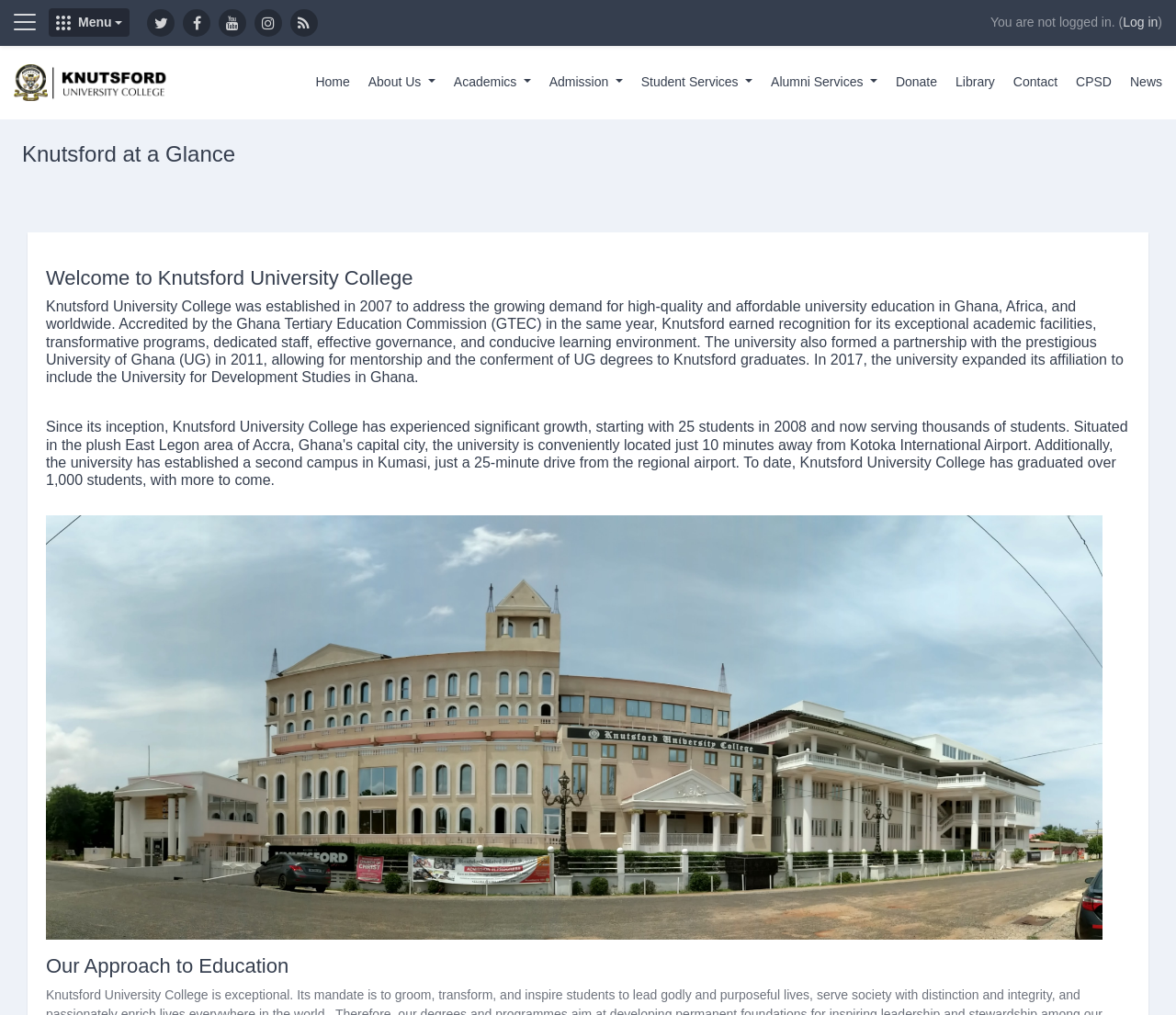What is the main title displayed on this webpage?

Knutsford at a Glance